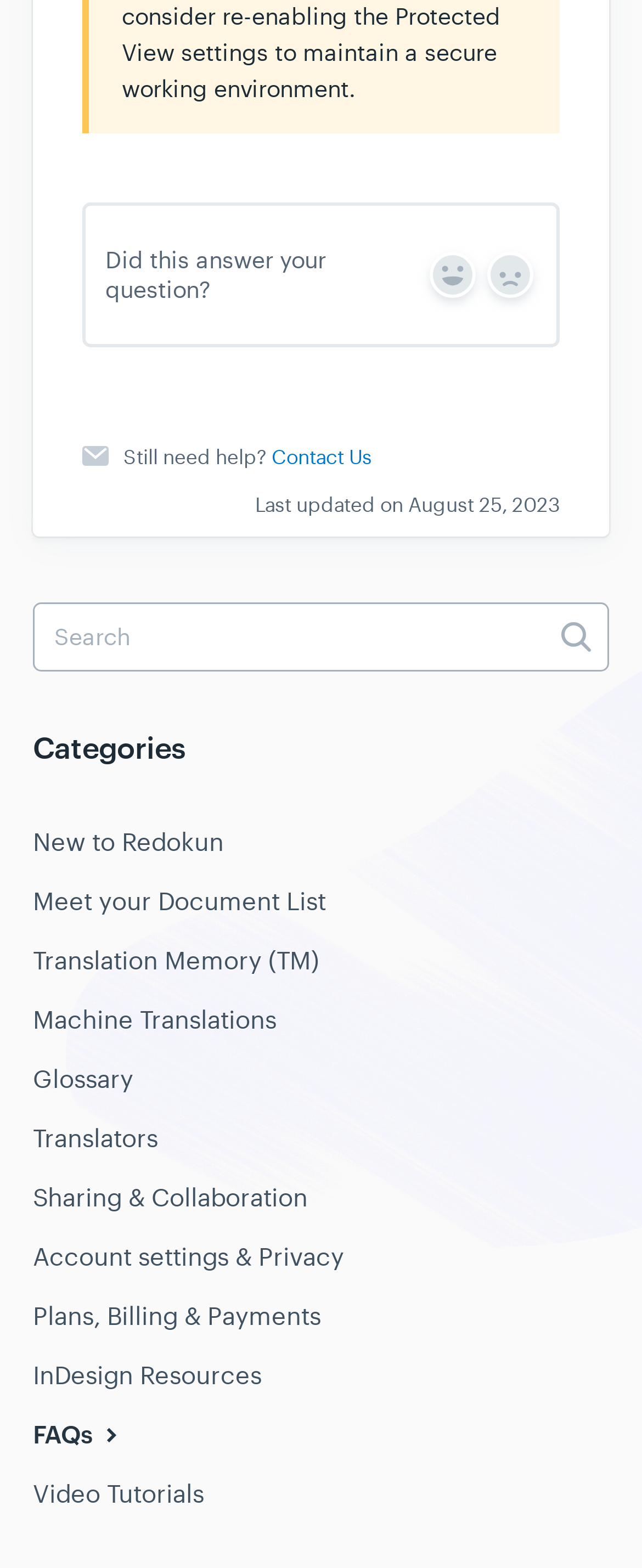What is the primary function of the textbox at the top of the webpage?
Please answer the question as detailed as possible based on the image.

The textbox at the top of the webpage is likely a search bar, allowing users to search for specific resources, tutorials, or features within the Redokun platform.